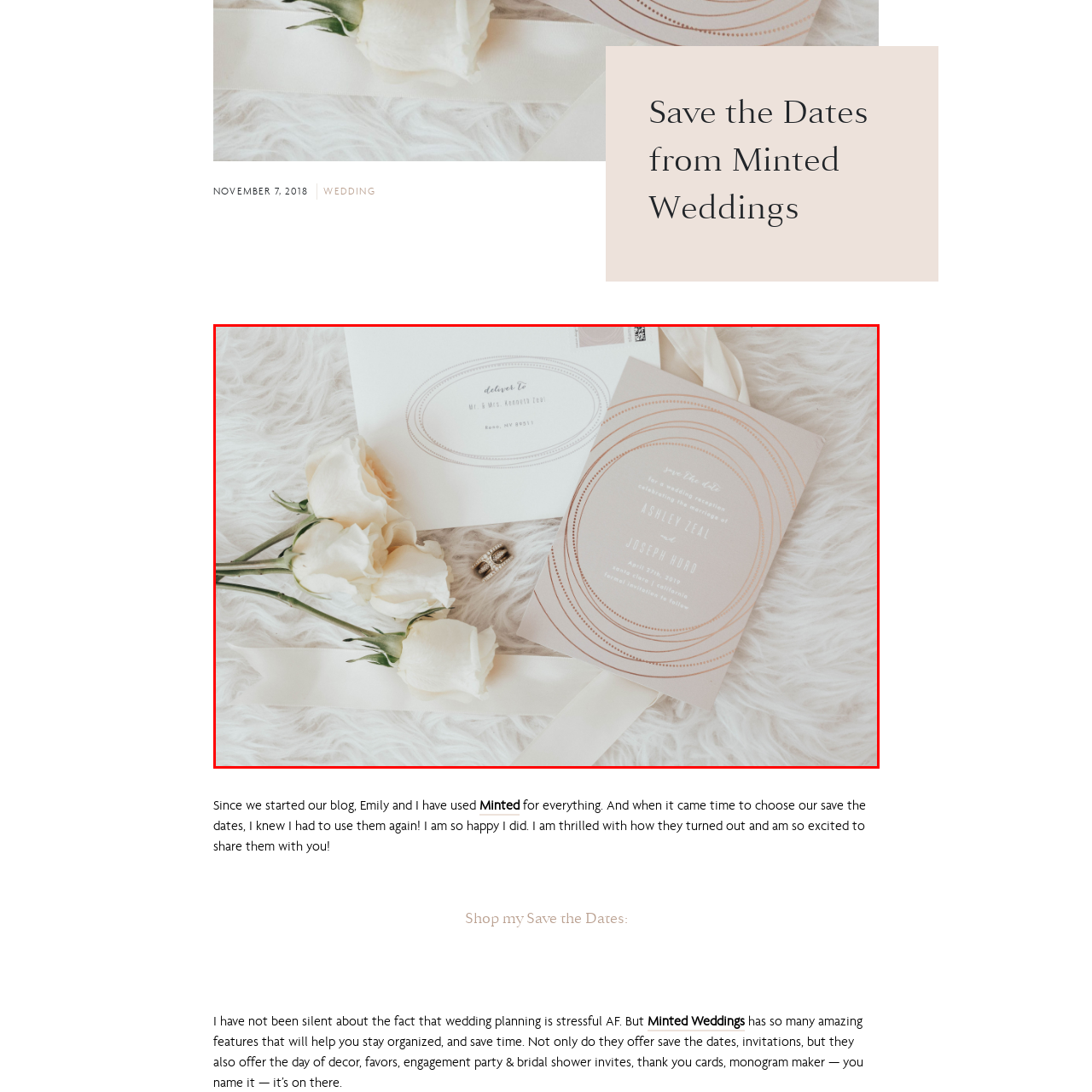Inspect the image surrounded by the red boundary and answer the following question in detail, basing your response on the visual elements of the image: 
What is the location of the wedding?

The invitation card announces the wedding details, including the location, which is specified as San Diego, California, indicating that the wedding will take place in this location.